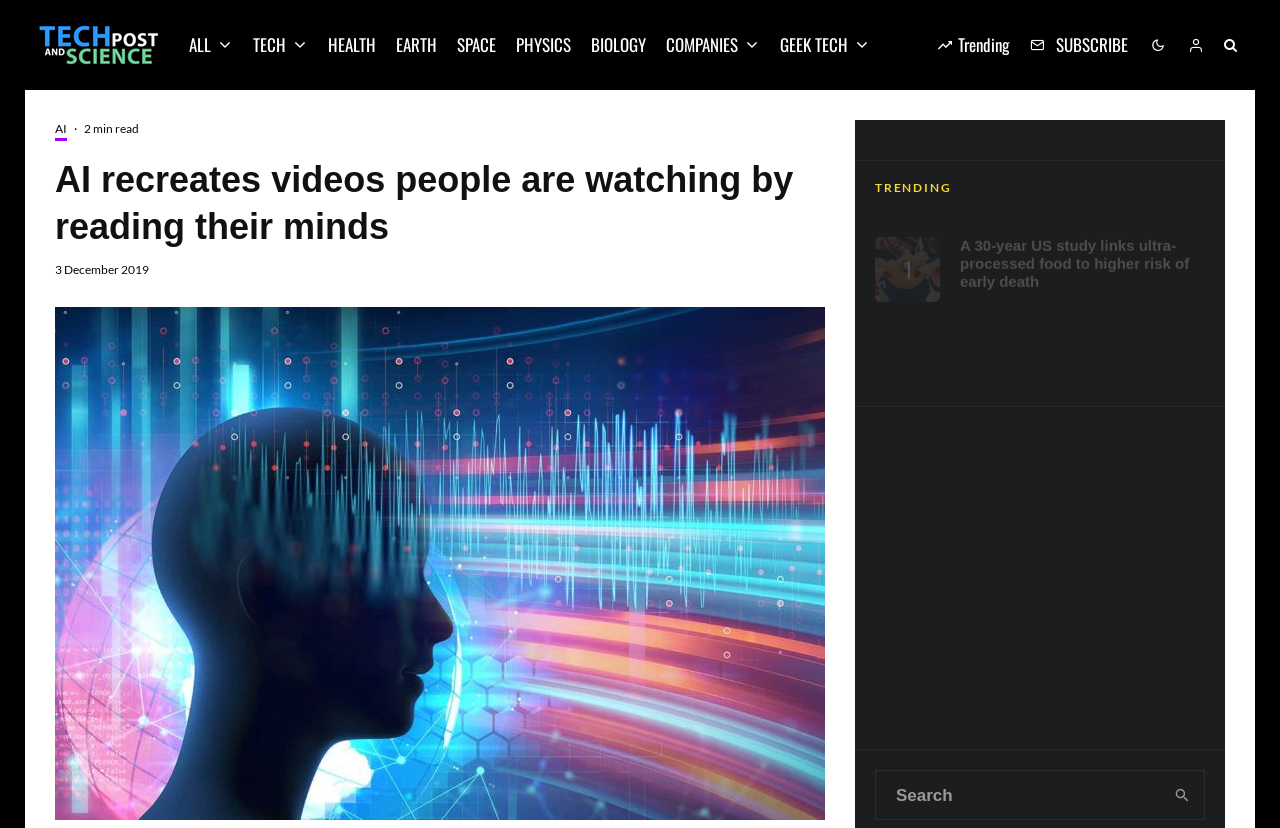Provide the bounding box coordinates for the area that should be clicked to complete the instruction: "Click on the 'HEALTH' category".

[0.248, 0.0, 0.301, 0.108]